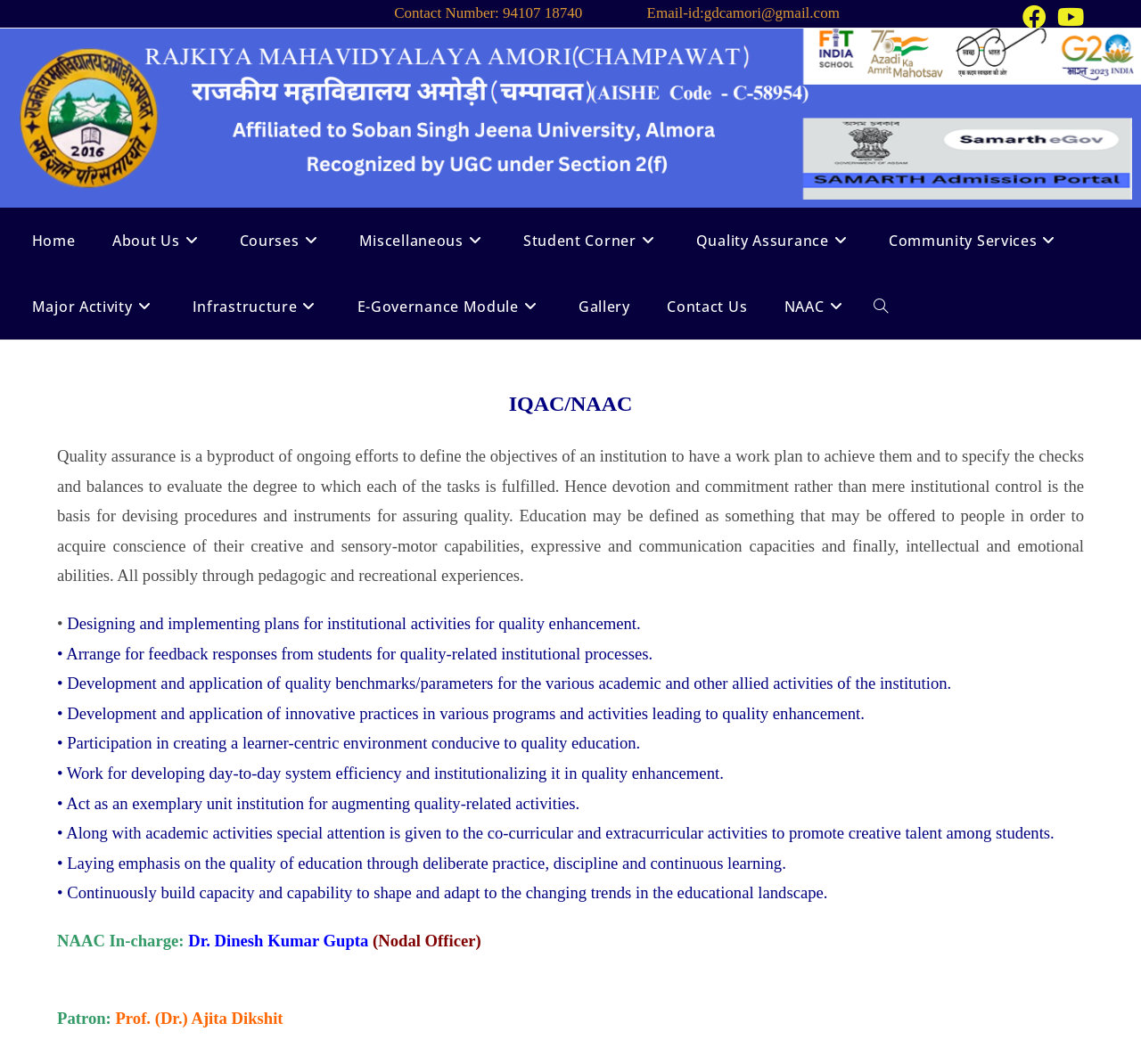Determine the bounding box coordinates for the UI element matching this description: "Toggle website search".

[0.759, 0.257, 0.785, 0.319]